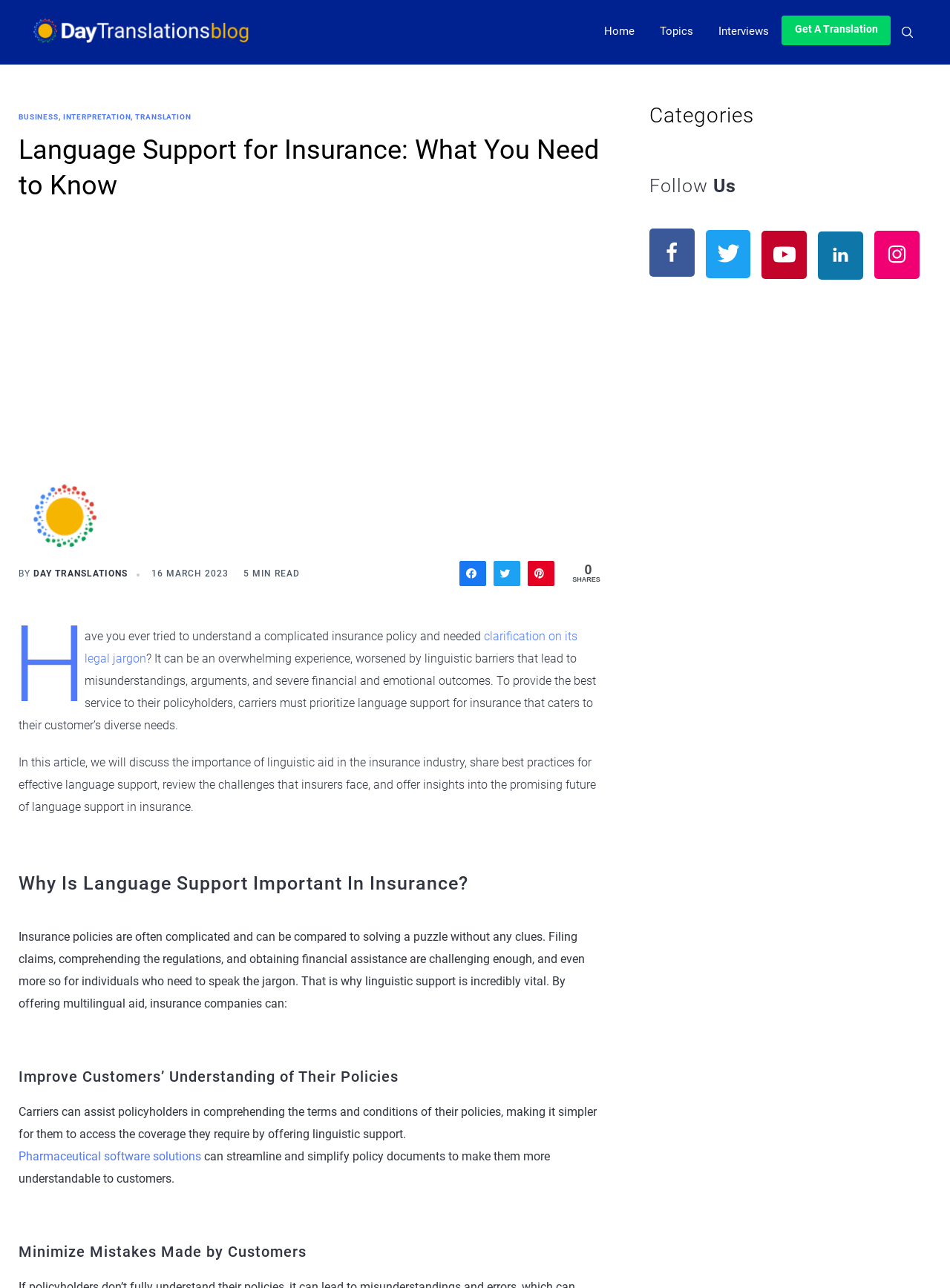What is the purpose of offering multilingual aid in insurance?
Answer the question in a detailed and comprehensive manner.

According to the webpage, one of the purposes of offering multilingual aid in insurance is to improve customers' understanding of their policies, making it simpler for them to access the coverage they require.